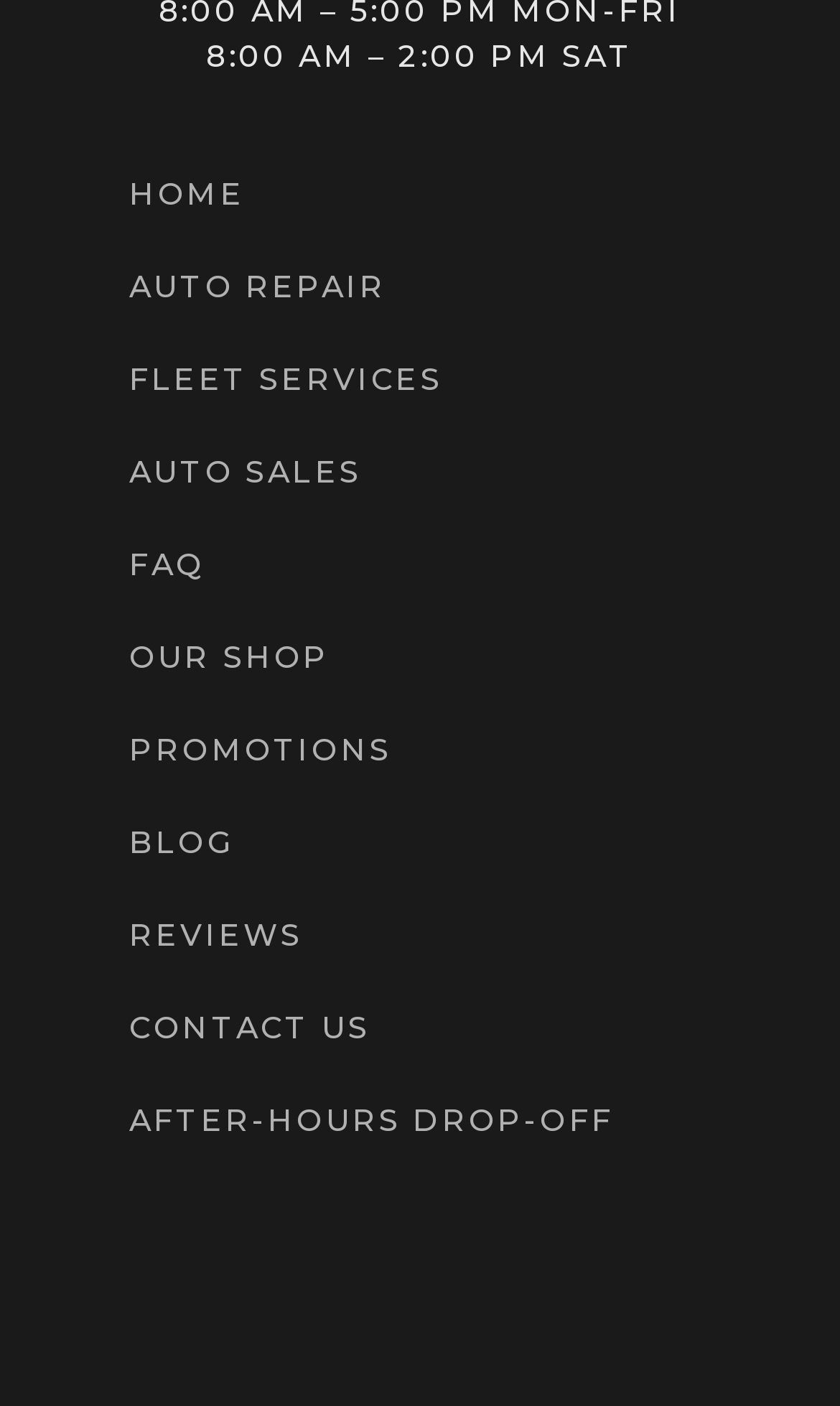Predict the bounding box for the UI component with the following description: "Auto Sales".

[0.103, 0.304, 0.949, 0.37]